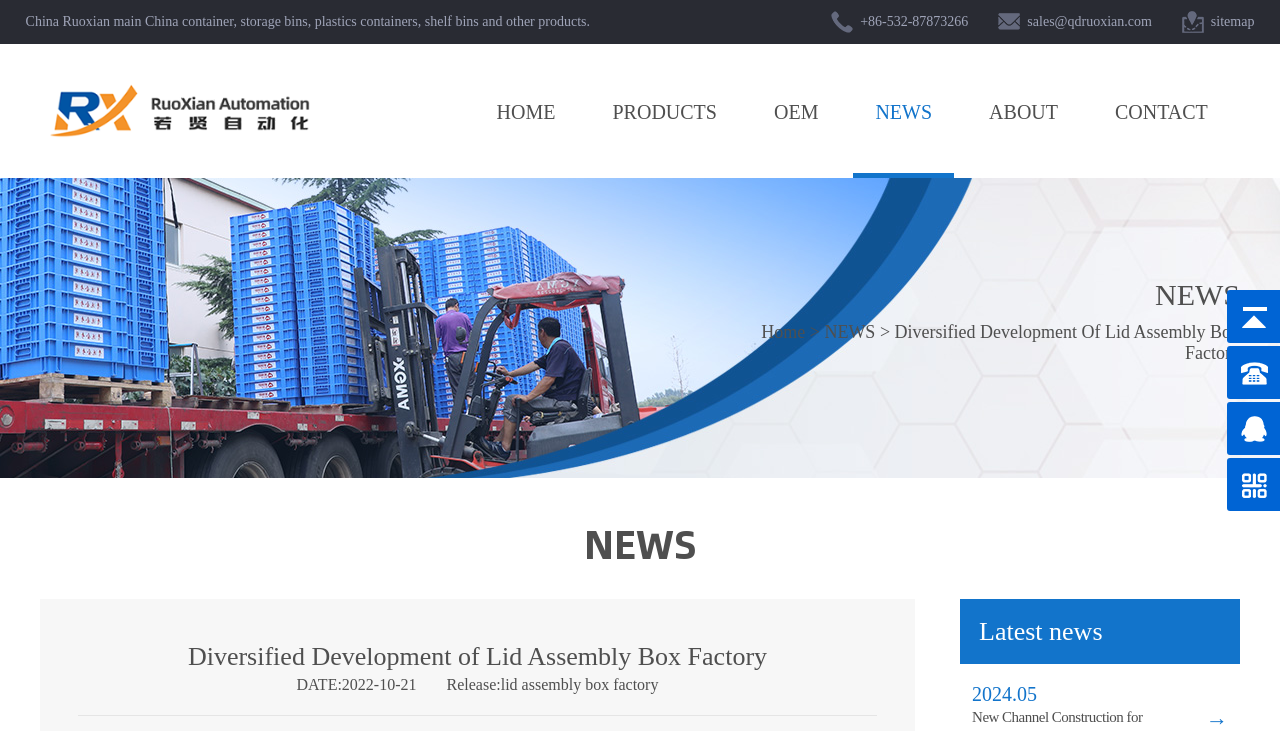Provide the bounding box coordinates of the HTML element described as: "alt="lid assembly box factory"". The bounding box coordinates should be four float numbers between 0 and 1, i.e., [left, top, right, bottom].

[0.039, 0.112, 0.242, 0.197]